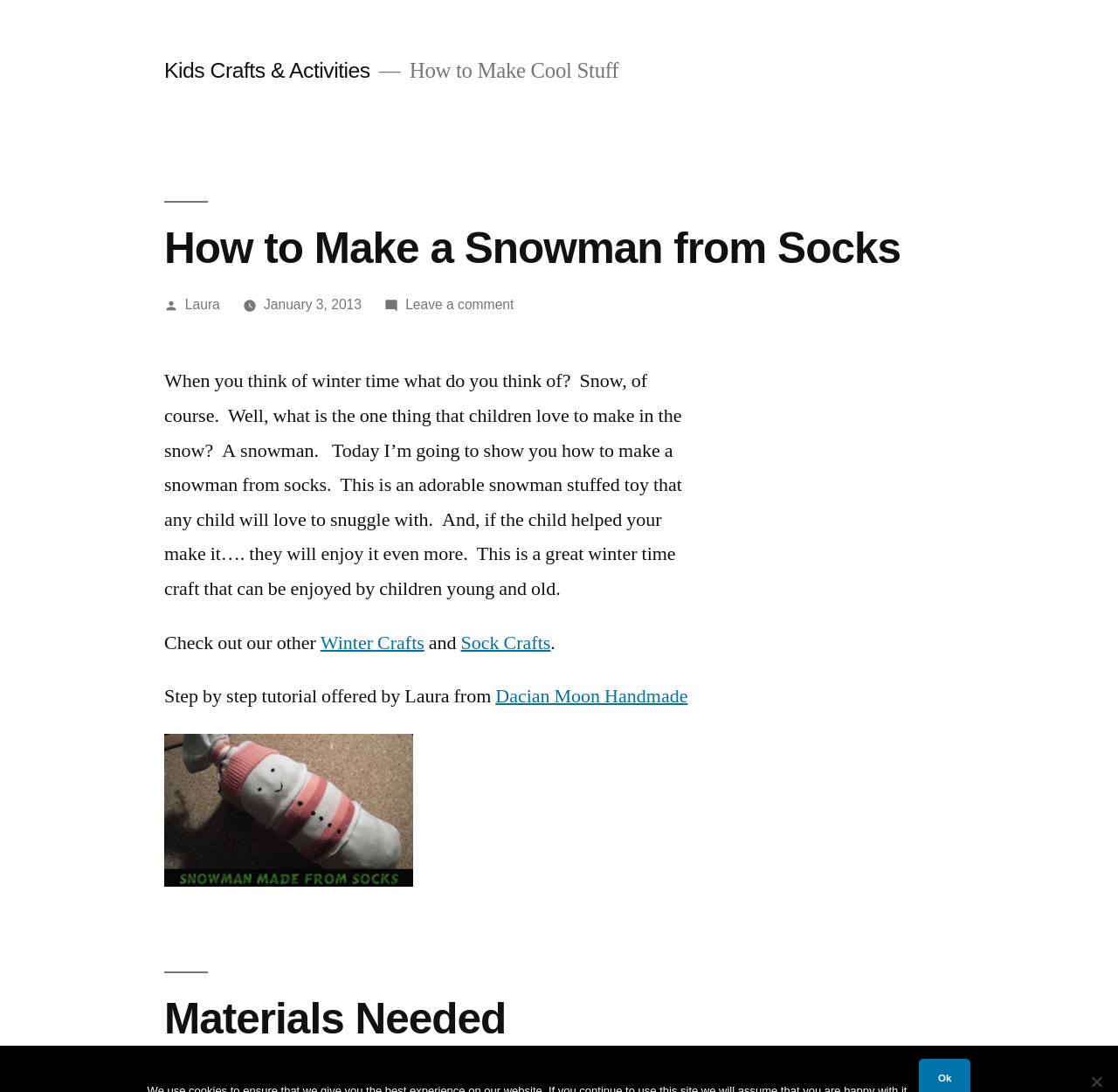What is the purpose of this snowman craft?
Offer a detailed and full explanation in response to the question.

The purpose of this snowman craft is to be a stuffed toy, as mentioned in the introductory paragraph 'This is an adorable snowman stuffed toy that any child will love to snuggle with'.